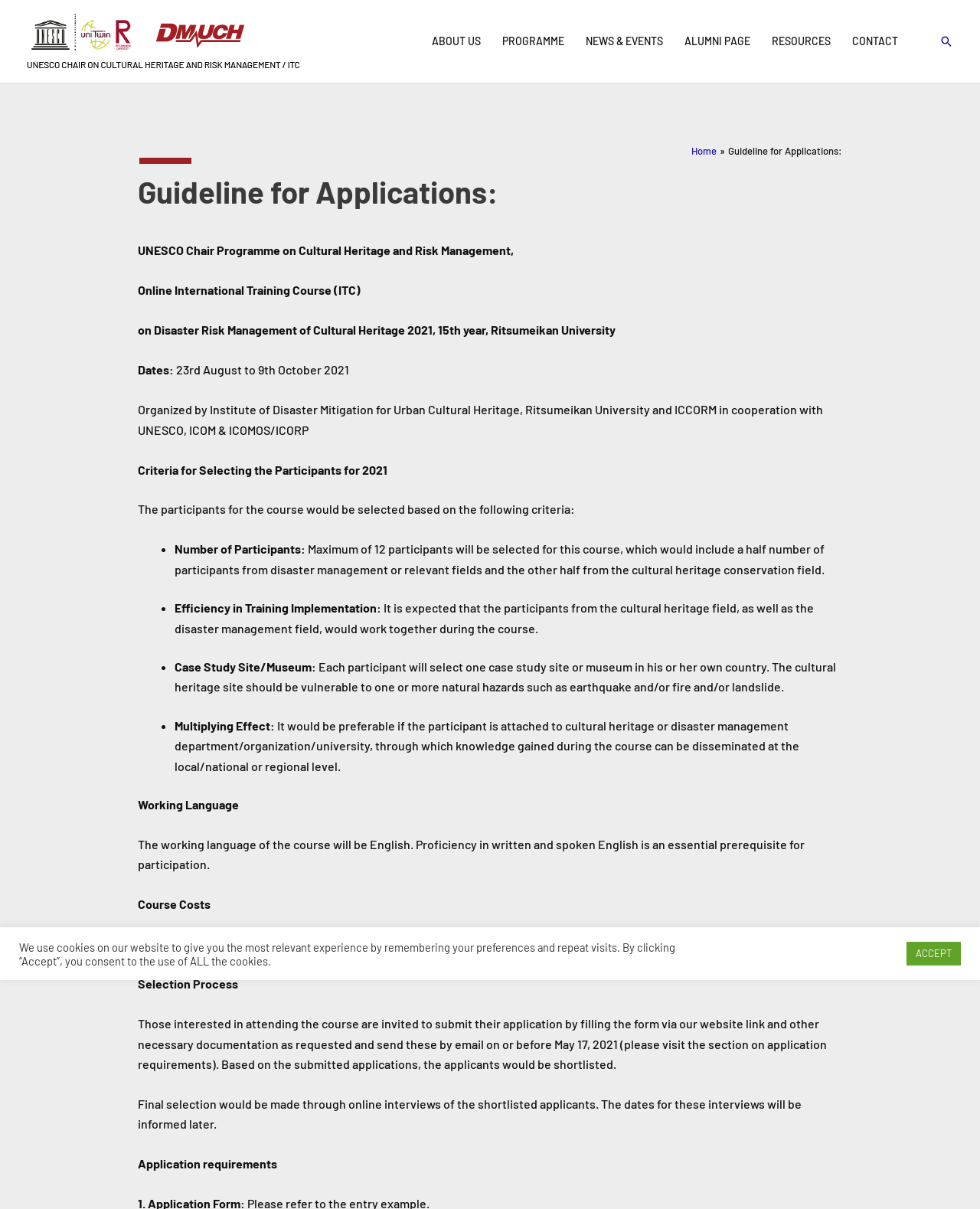Highlight the bounding box coordinates of the element you need to click to perform the following instruction: "Visit the ALUMNI PAGE."

[0.688, 0.022, 0.777, 0.047]